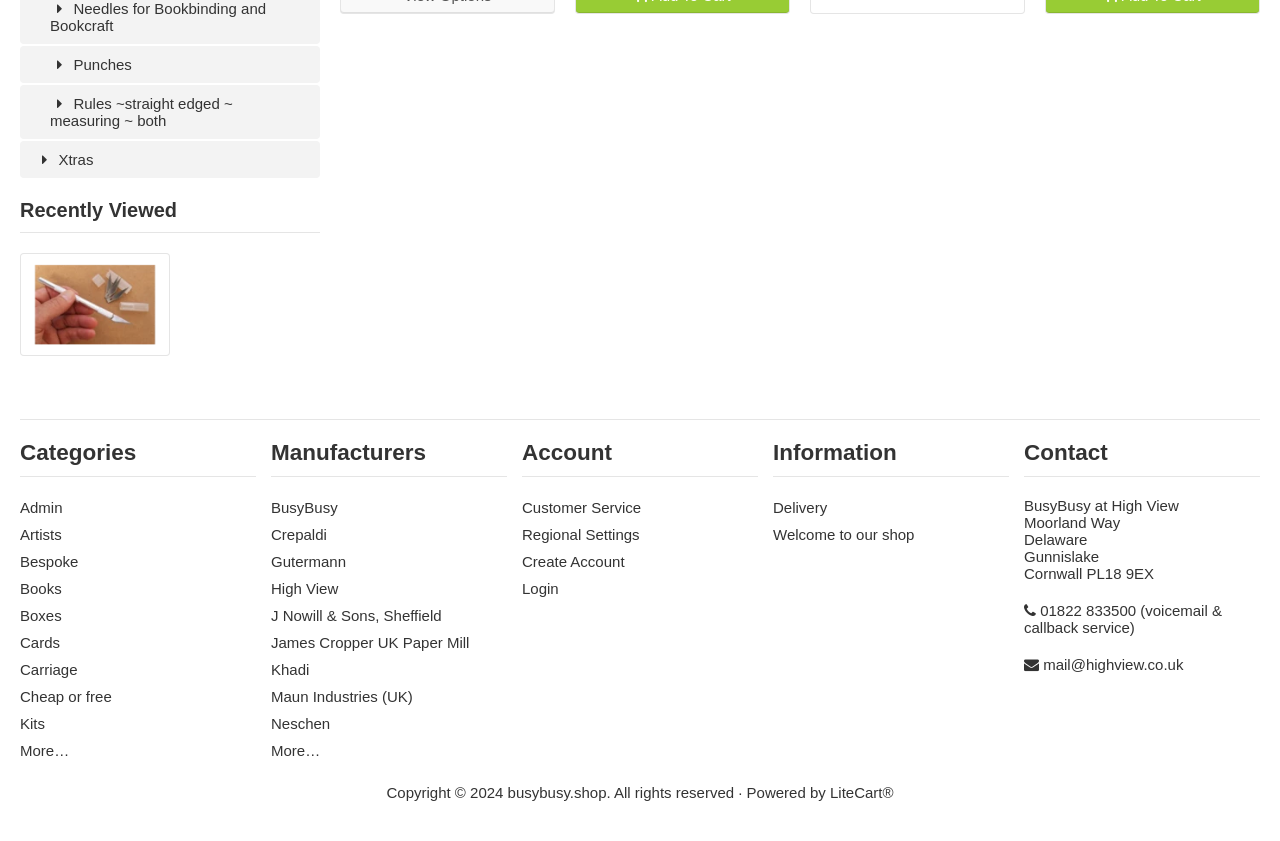Please specify the coordinates of the bounding box for the element that should be clicked to carry out this instruction: "Learn about delivery information". The coordinates must be four float numbers between 0 and 1, formatted as [left, top, right, bottom].

[0.604, 0.594, 0.646, 0.614]